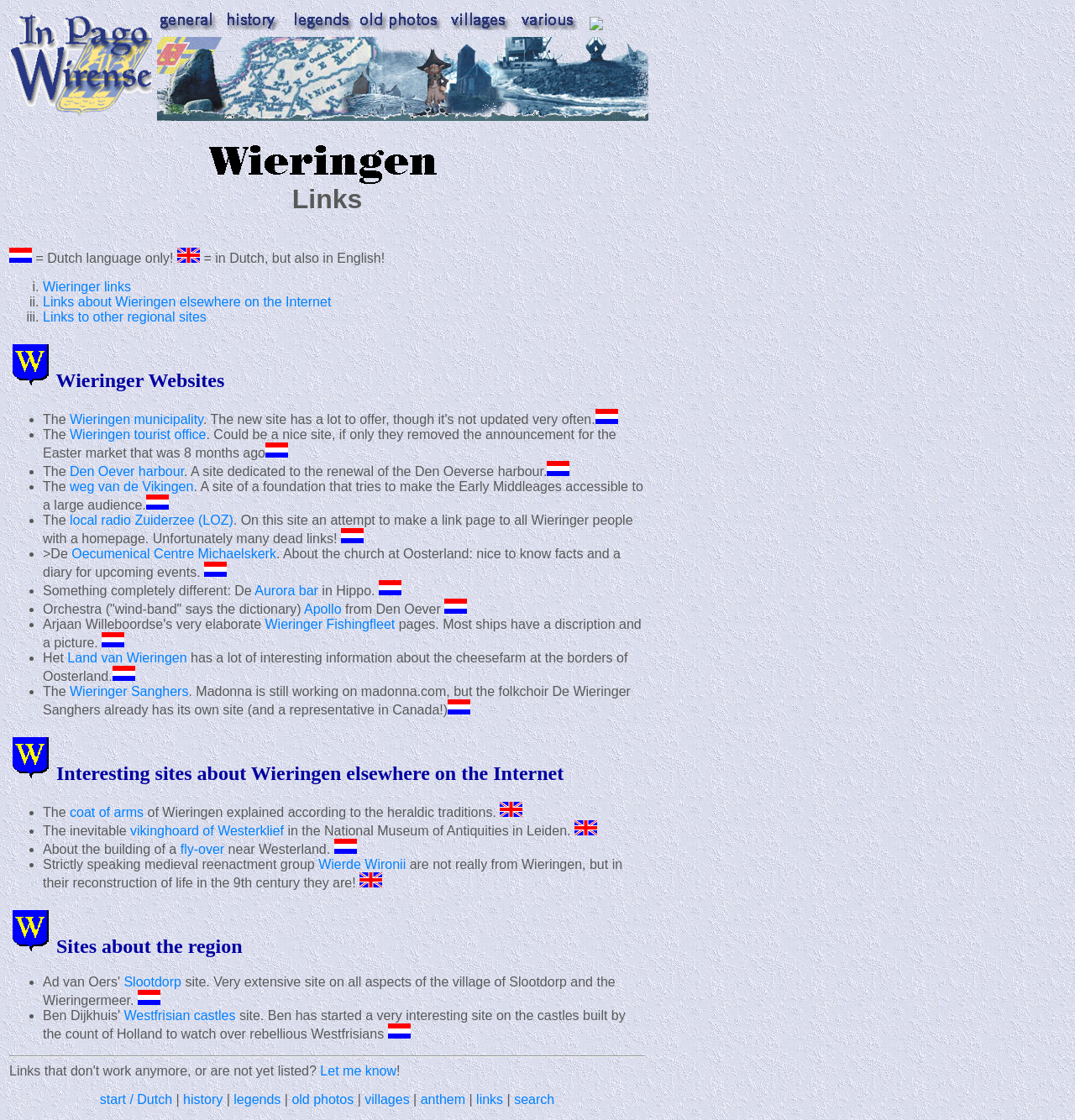Please identify the bounding box coordinates of the region to click in order to complete the task: "Check 'TESTIMONIALS'". The coordinates must be four float numbers between 0 and 1, specified as [left, top, right, bottom].

None